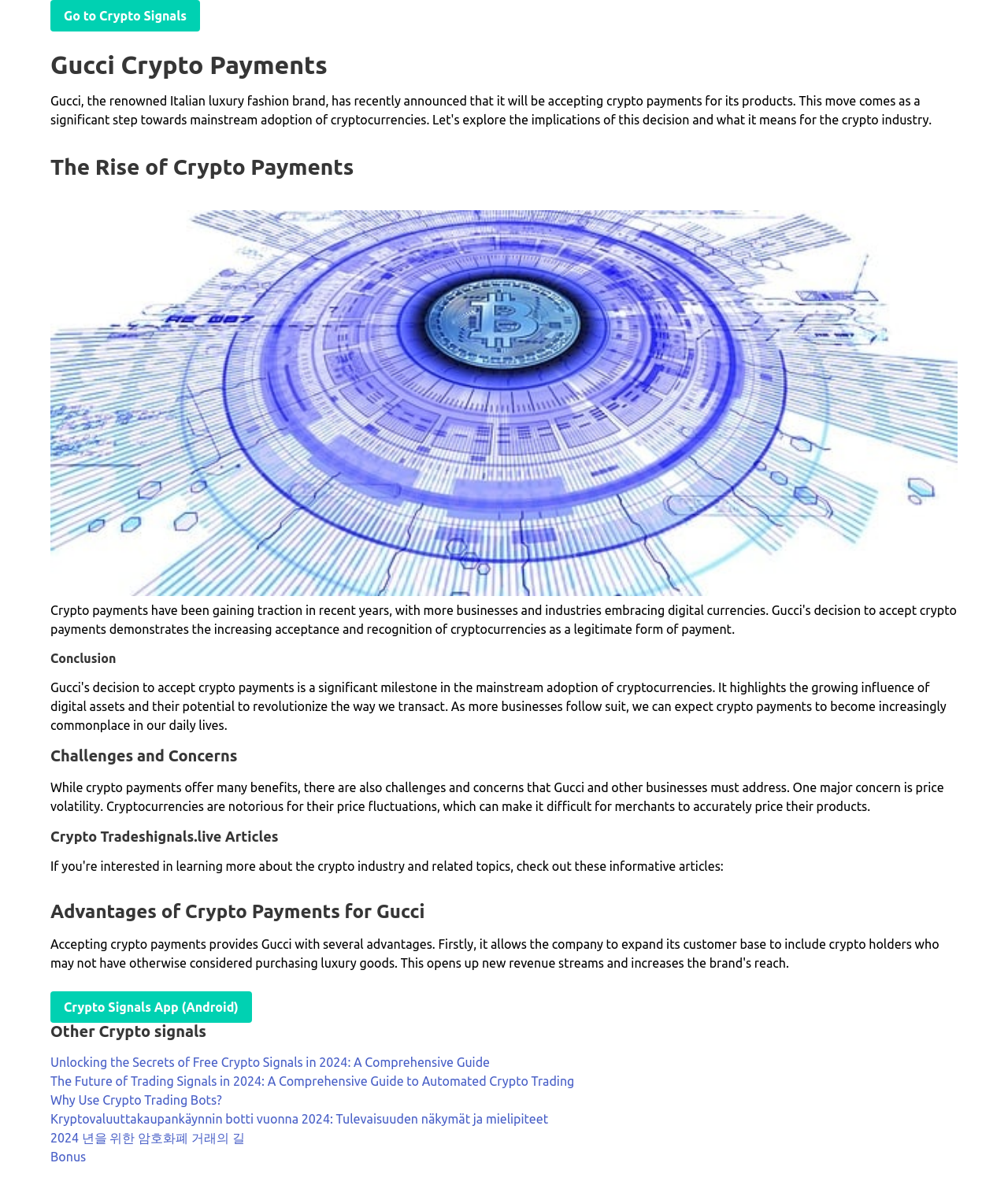What is the concern mentioned in the article?
Could you please answer the question thoroughly and with as much detail as possible?

In the article, I found a paragraph that mentions 'One major concern is price volatility. Cryptocurrencies are notorious for their price fluctuations, which can make it difficult for merchants to accurately price their products.' This indicates that the concern mentioned in the article is price volatility.